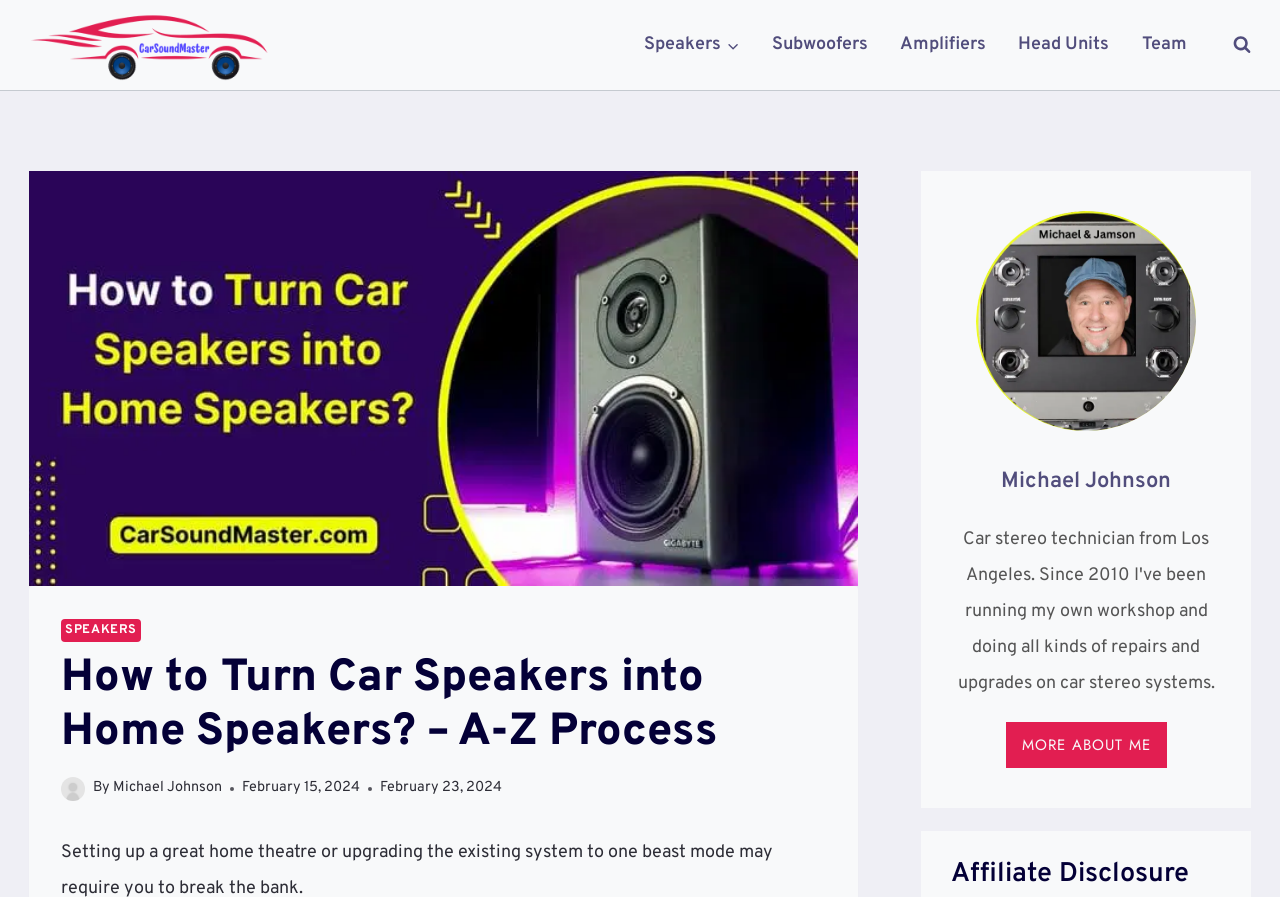Please find and report the primary heading text from the webpage.

How to Turn Car Speakers into Home Speakers? – A-Z Process